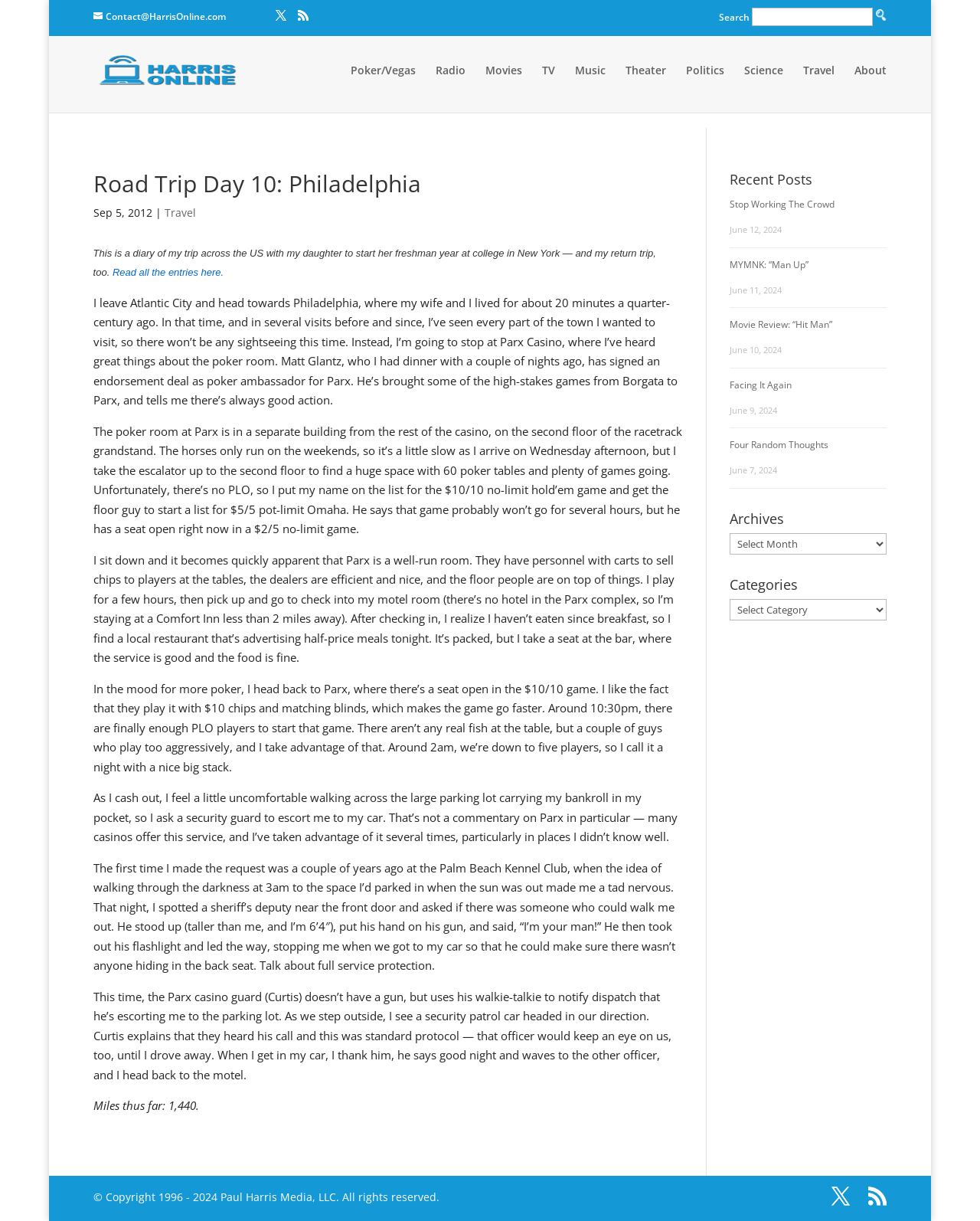Highlight the bounding box coordinates of the region I should click on to meet the following instruction: "Go to Travel page".

[0.82, 0.053, 0.852, 0.086]